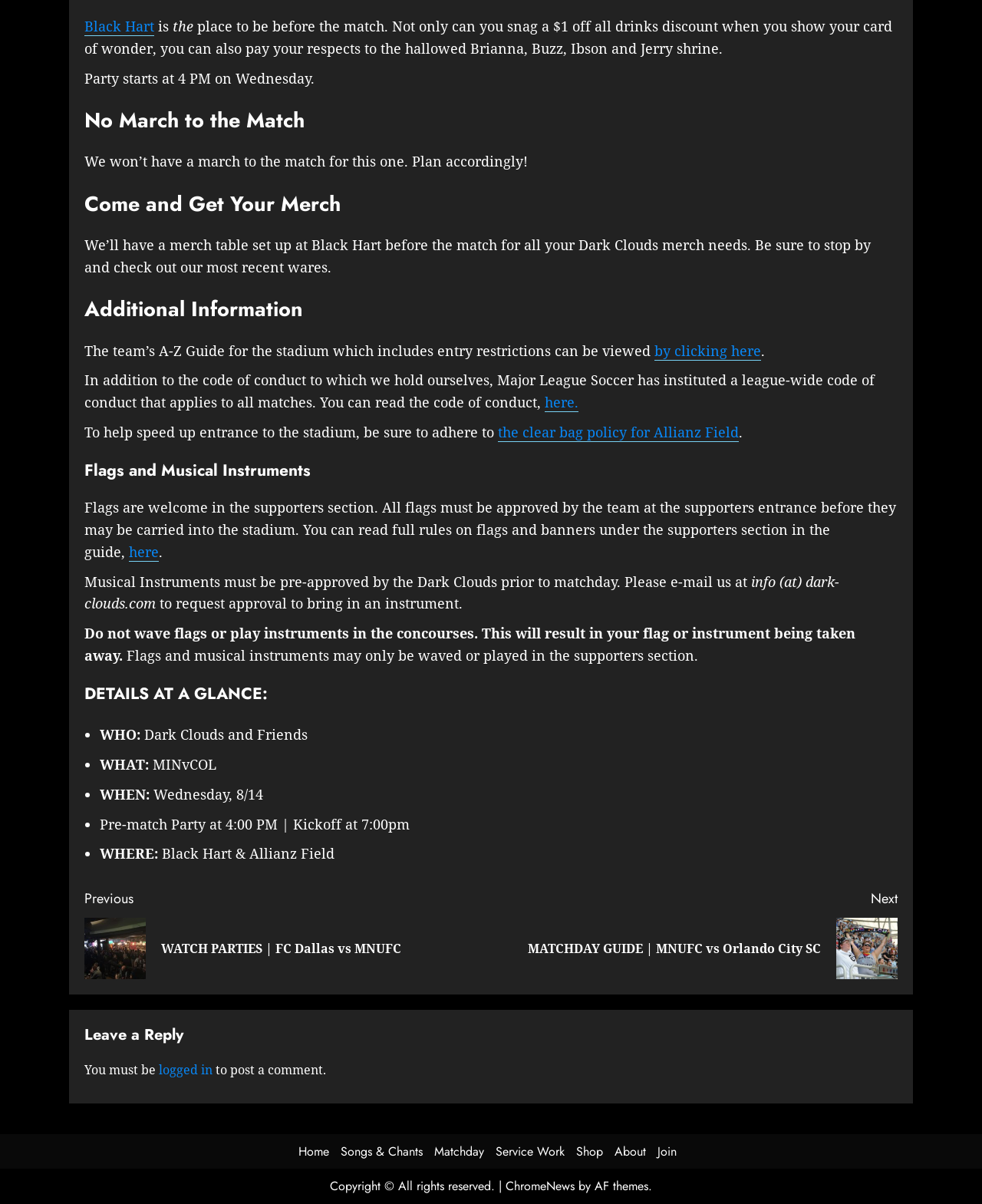Please find the bounding box coordinates of the element that must be clicked to perform the given instruction: "Go to the 'Home' page". The coordinates should be four float numbers from 0 to 1, i.e., [left, top, right, bottom].

[0.304, 0.949, 0.335, 0.963]